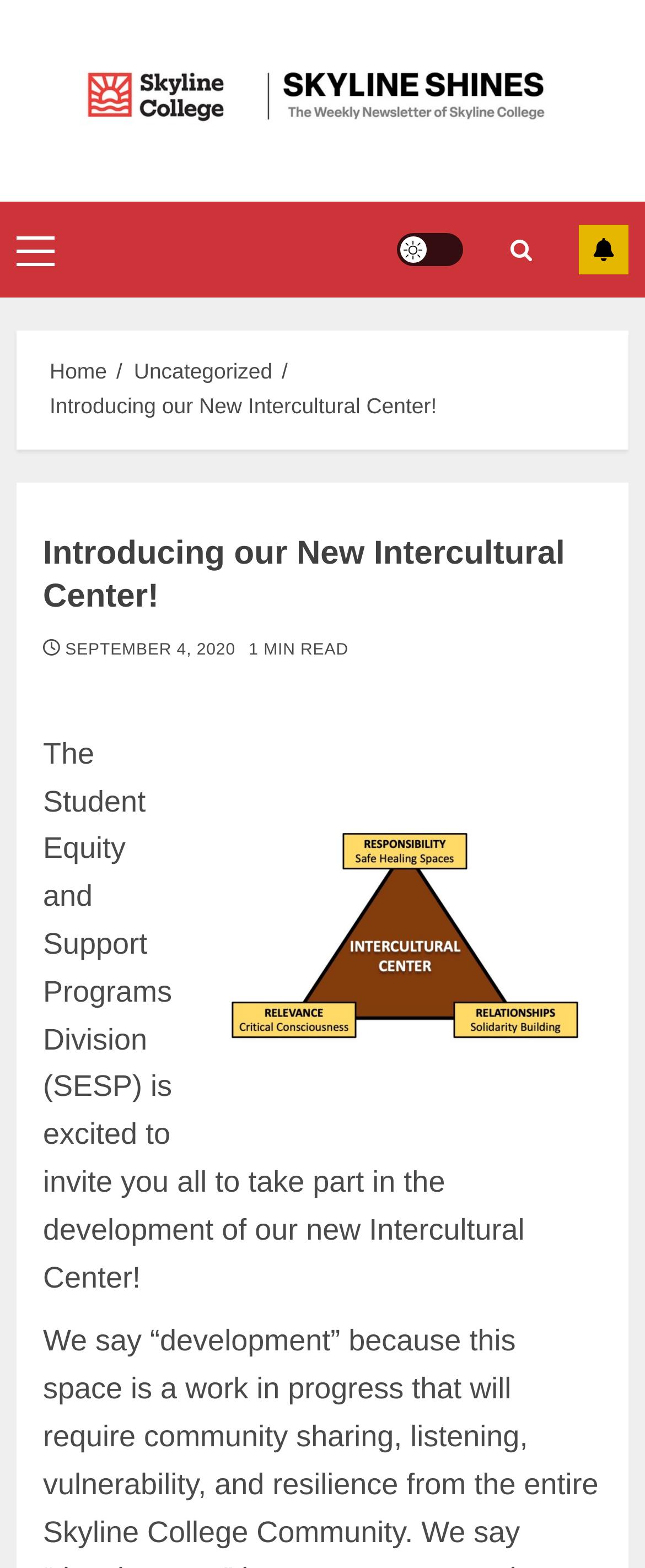What is the purpose of the new Intercultural Center?
Provide an in-depth and detailed explanation in response to the question.

The article does not explicitly mention the purpose of the new Intercultural Center, but it invites readers to take part in its development, suggesting that the center is being created to serve some purpose related to student equity and support.